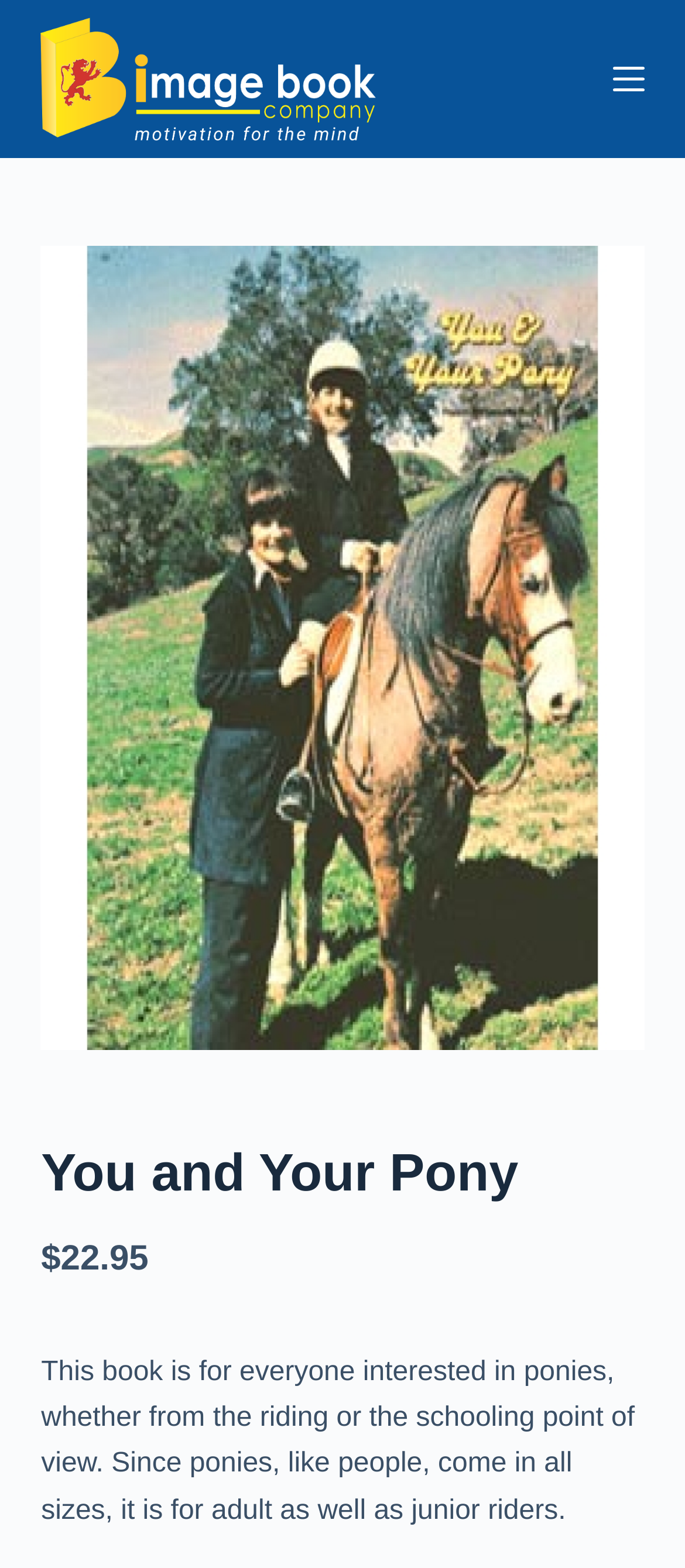Identify and provide the text content of the webpage's primary headline.

You and Your Pony